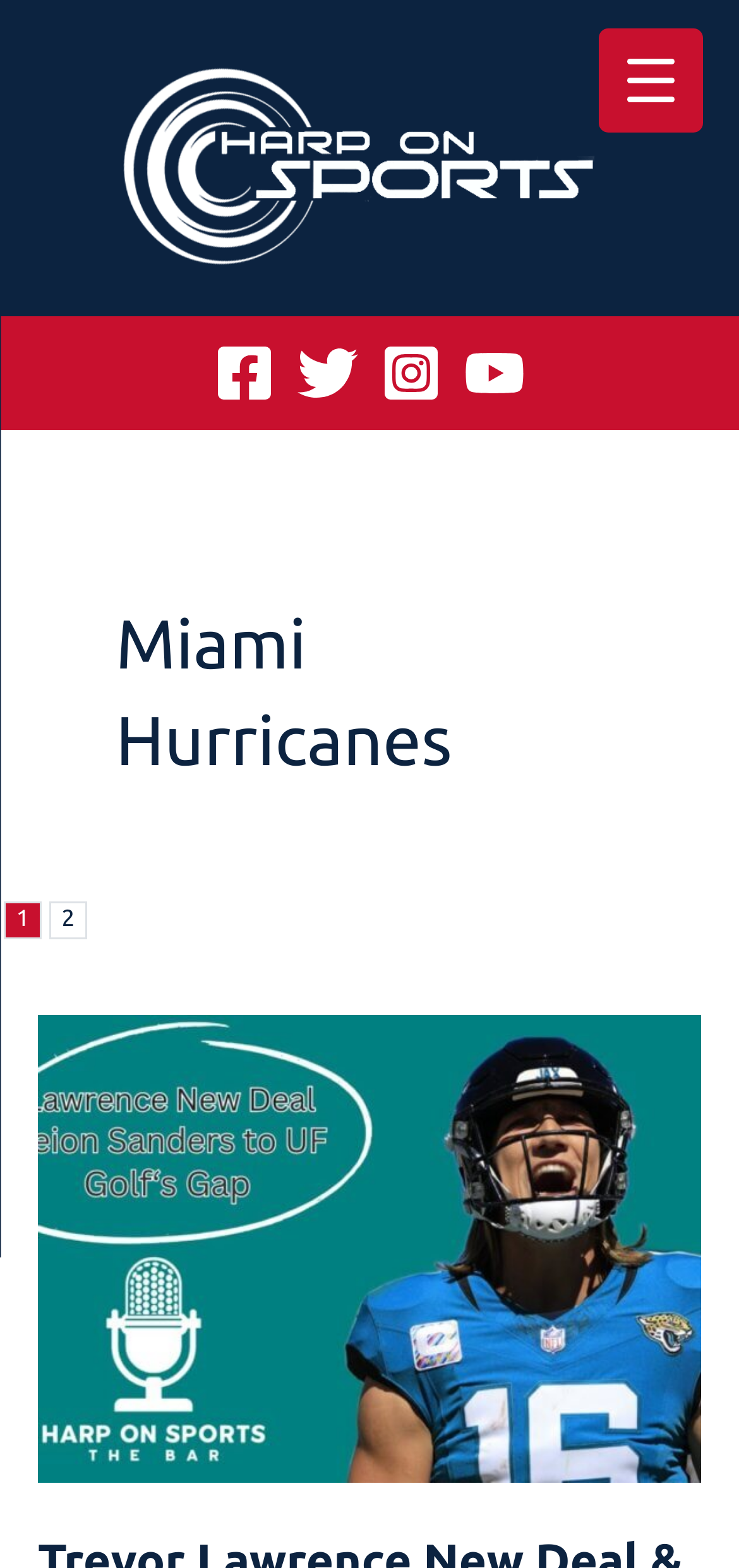Please respond to the question with a concise word or phrase:
How many social media links are there?

4